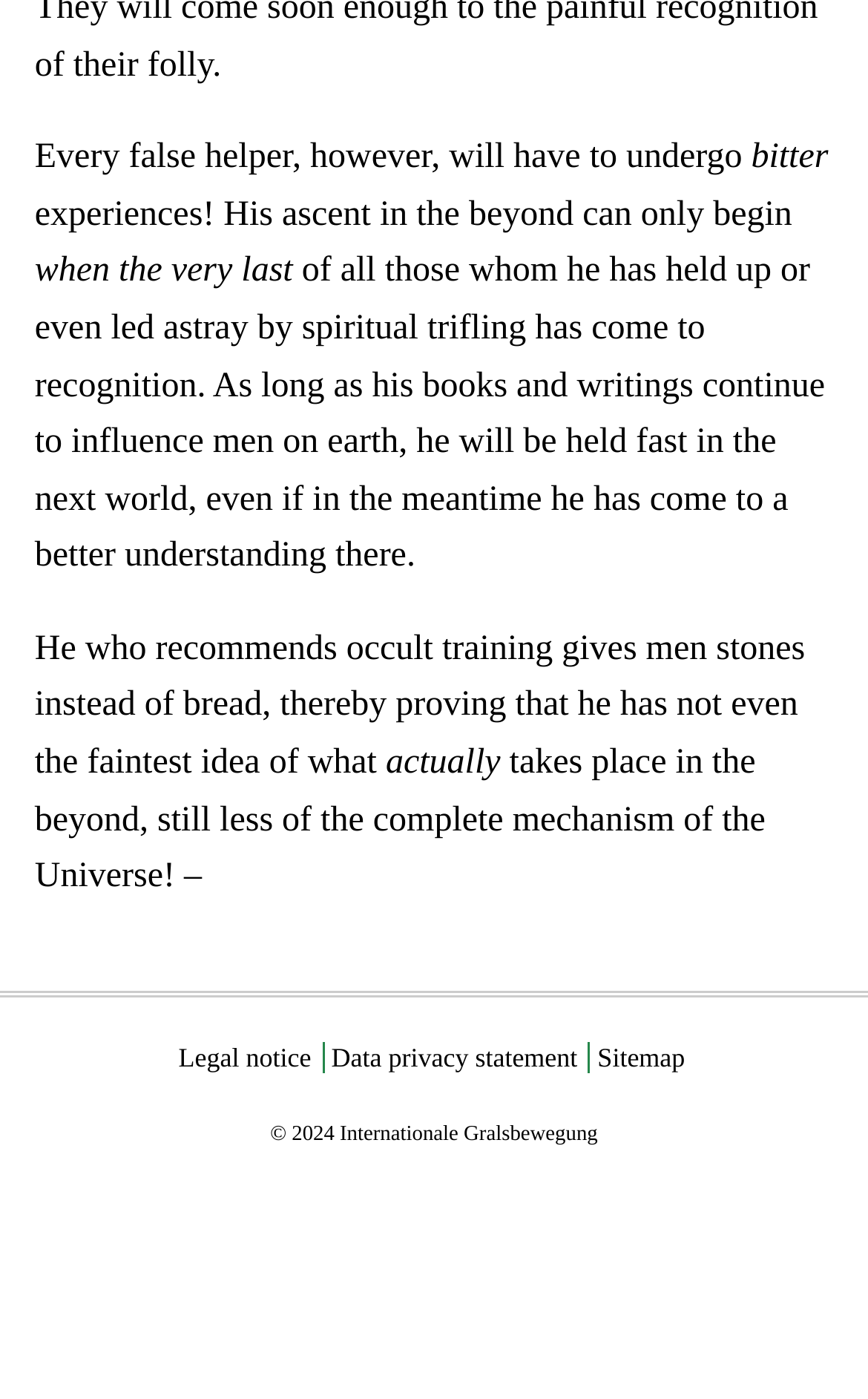What is the copyright year?
Answer the question with a detailed and thorough explanation.

The text '© 2024 Internationale Gralsbewegung' at the bottom of the page indicates that the website's content is copyrighted and the year of copyright is 2024.